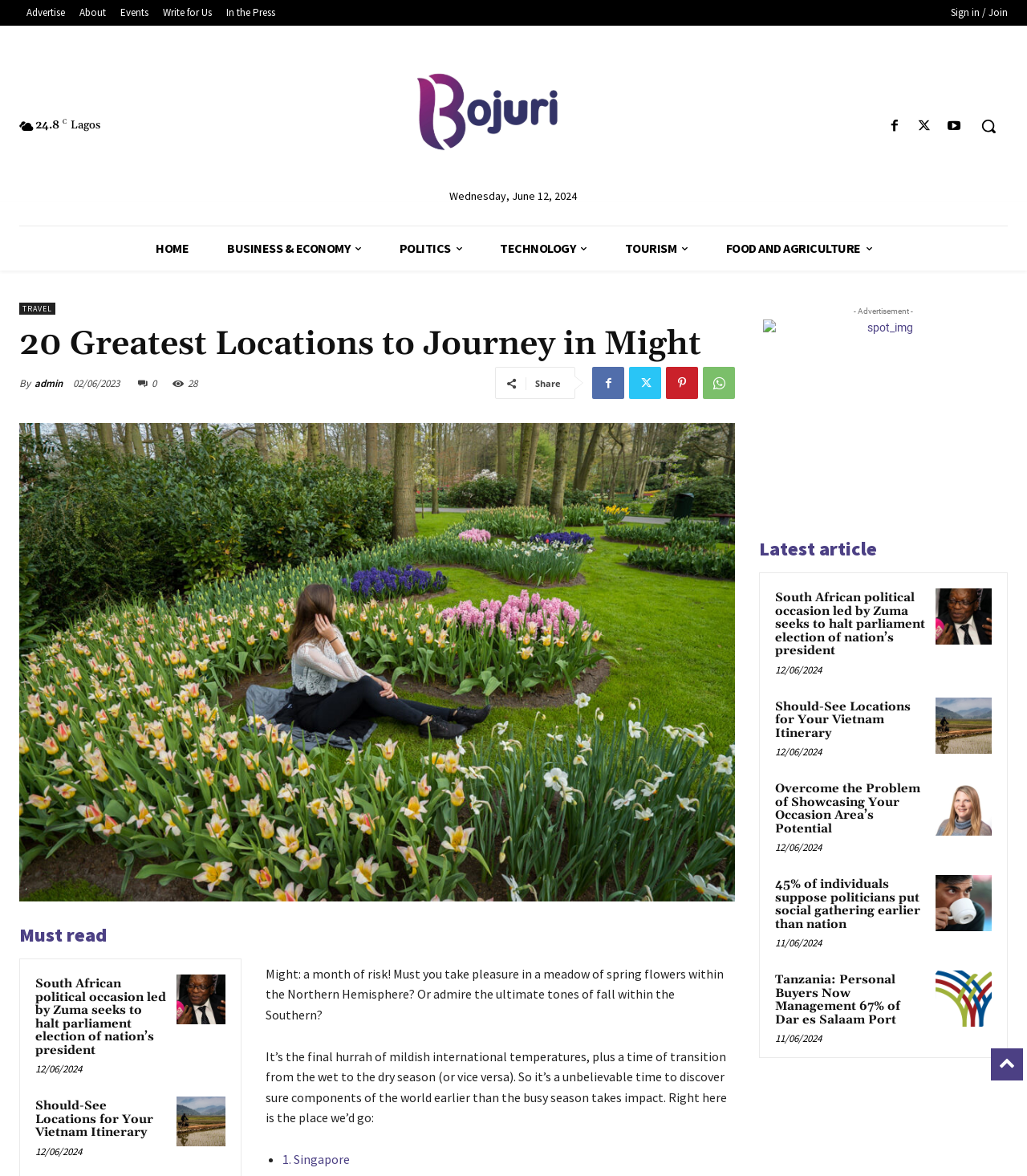Please identify the bounding box coordinates of the clickable area that will allow you to execute the instruction: "Search for something".

[0.944, 0.091, 0.981, 0.124]